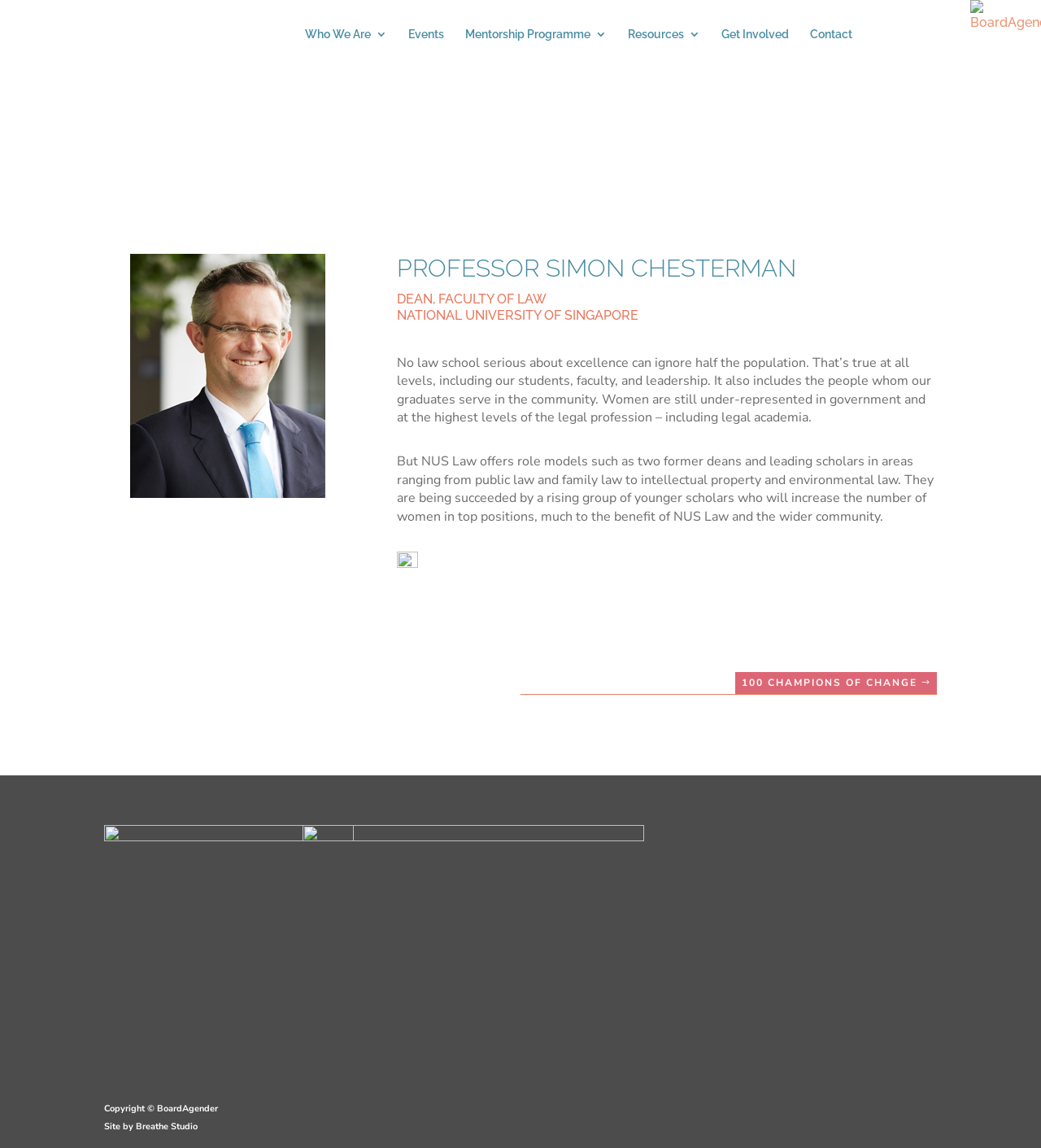What is the name of the person featured on this webpage?
Give a single word or phrase answer based on the content of the image.

PROFESSOR SIMON CHESTERMAN